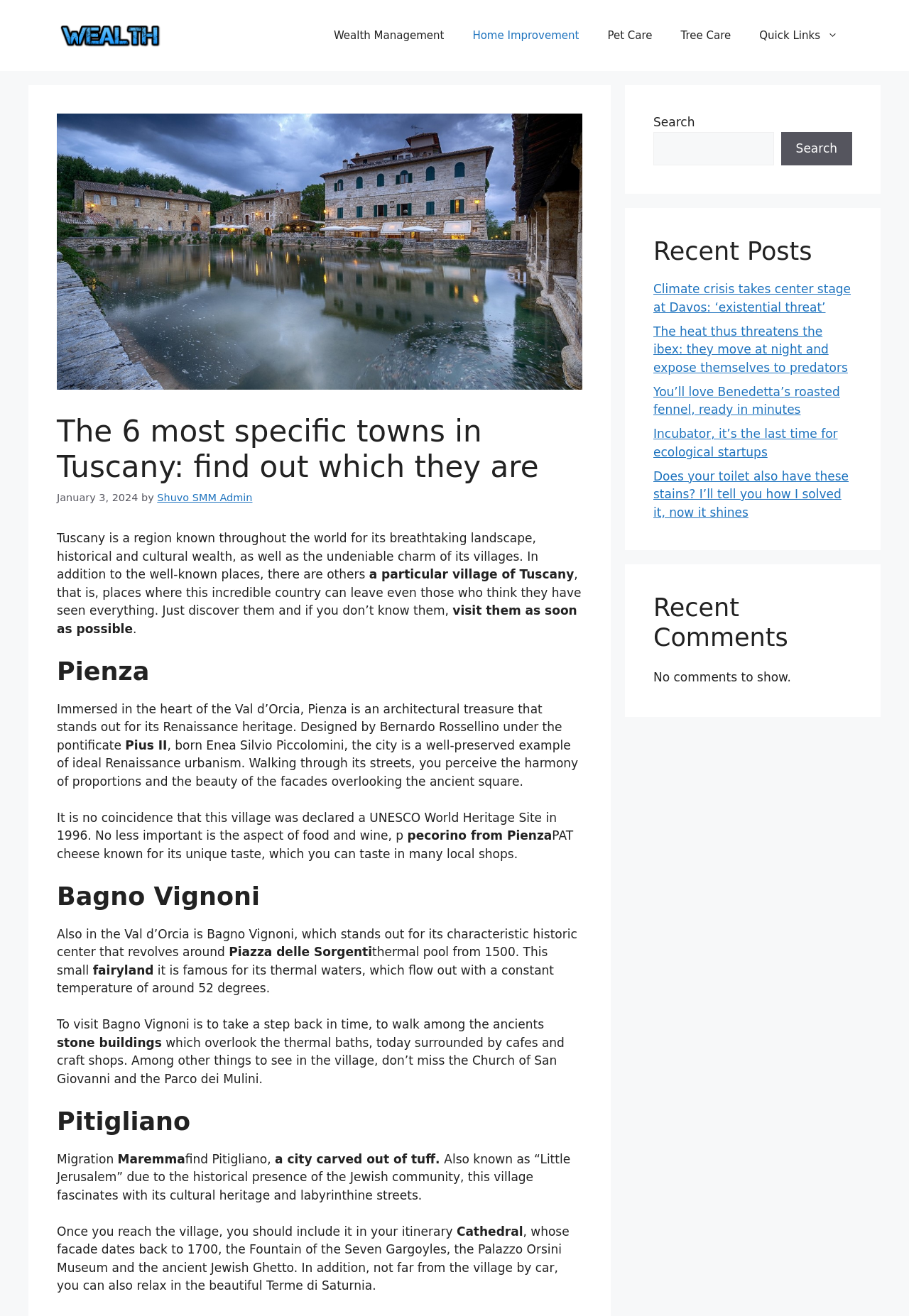Please find the bounding box coordinates for the clickable element needed to perform this instruction: "Check Recent Posts".

[0.719, 0.18, 0.938, 0.202]